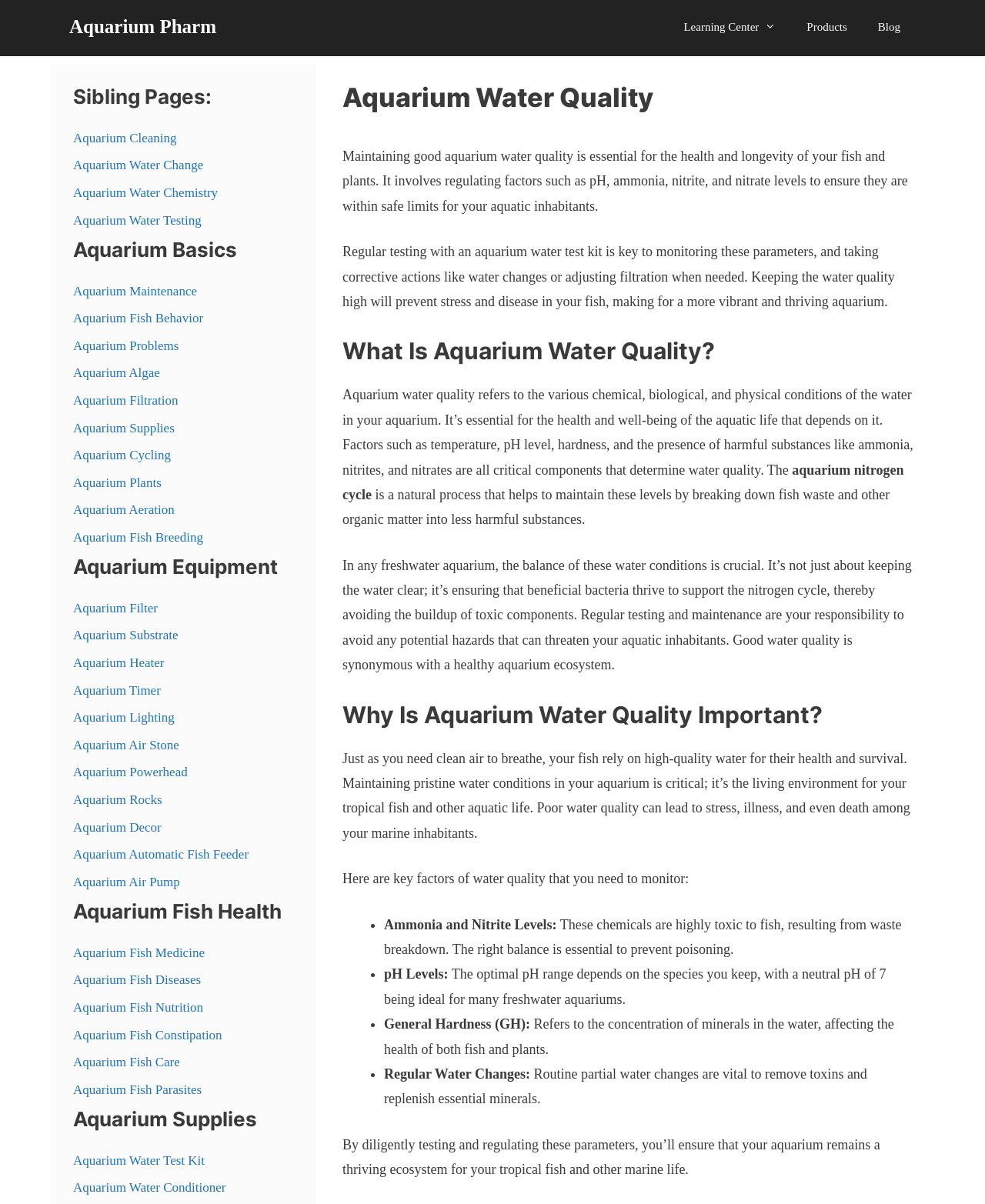Determine the bounding box coordinates of the section to be clicked to follow the instruction: "Visit 'Aquarium Water Testing'". The coordinates should be given as four float numbers between 0 and 1, formatted as [left, top, right, bottom].

[0.074, 0.177, 0.205, 0.189]